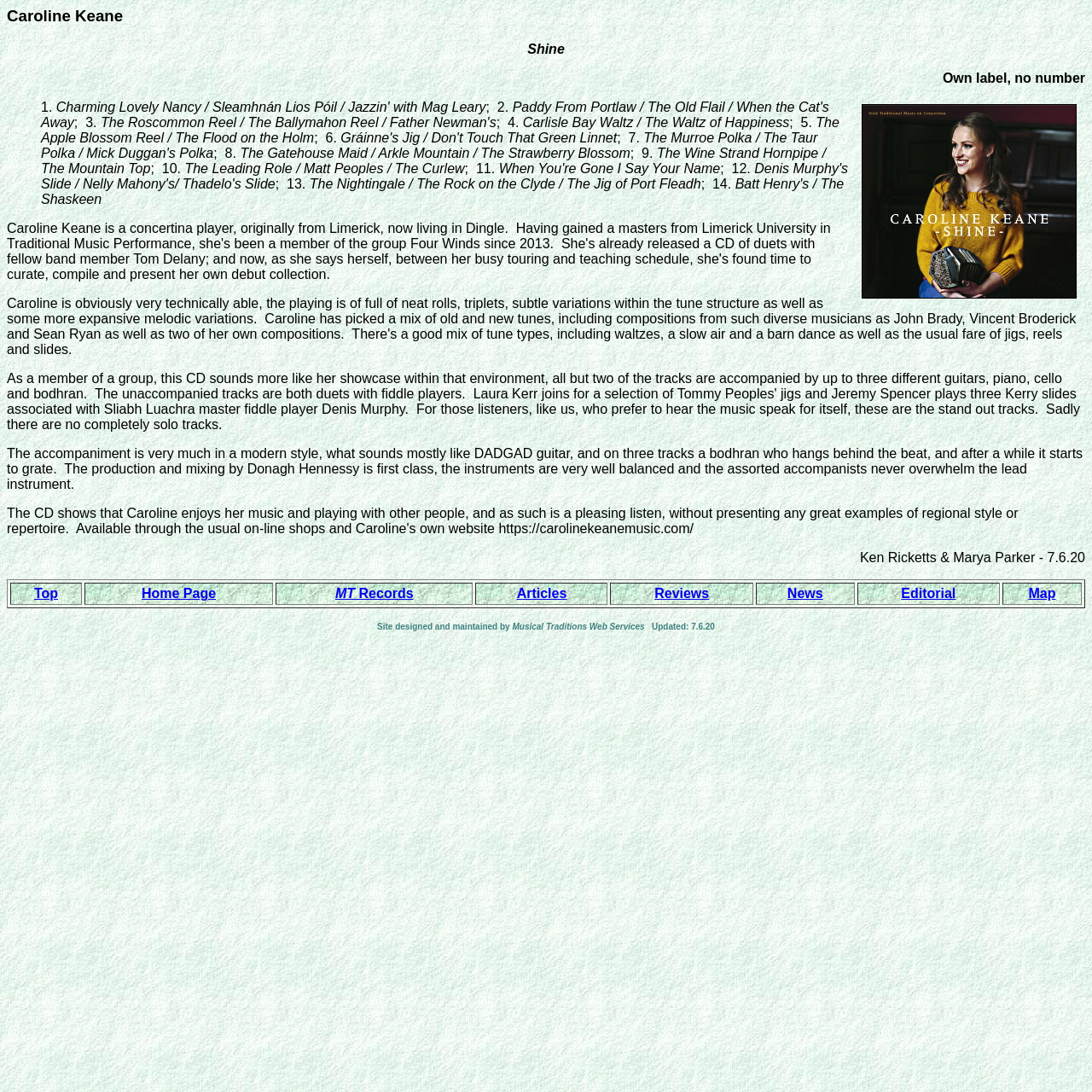What is the style of the accompaniment?
Please provide a comprehensive answer based on the information in the image.

According to the webpage, 'The accompaniment is very much in a modern style, what sounds mostly like DADGAD guitar, and on three tracks a bodhran who hangs behind the beat...'.